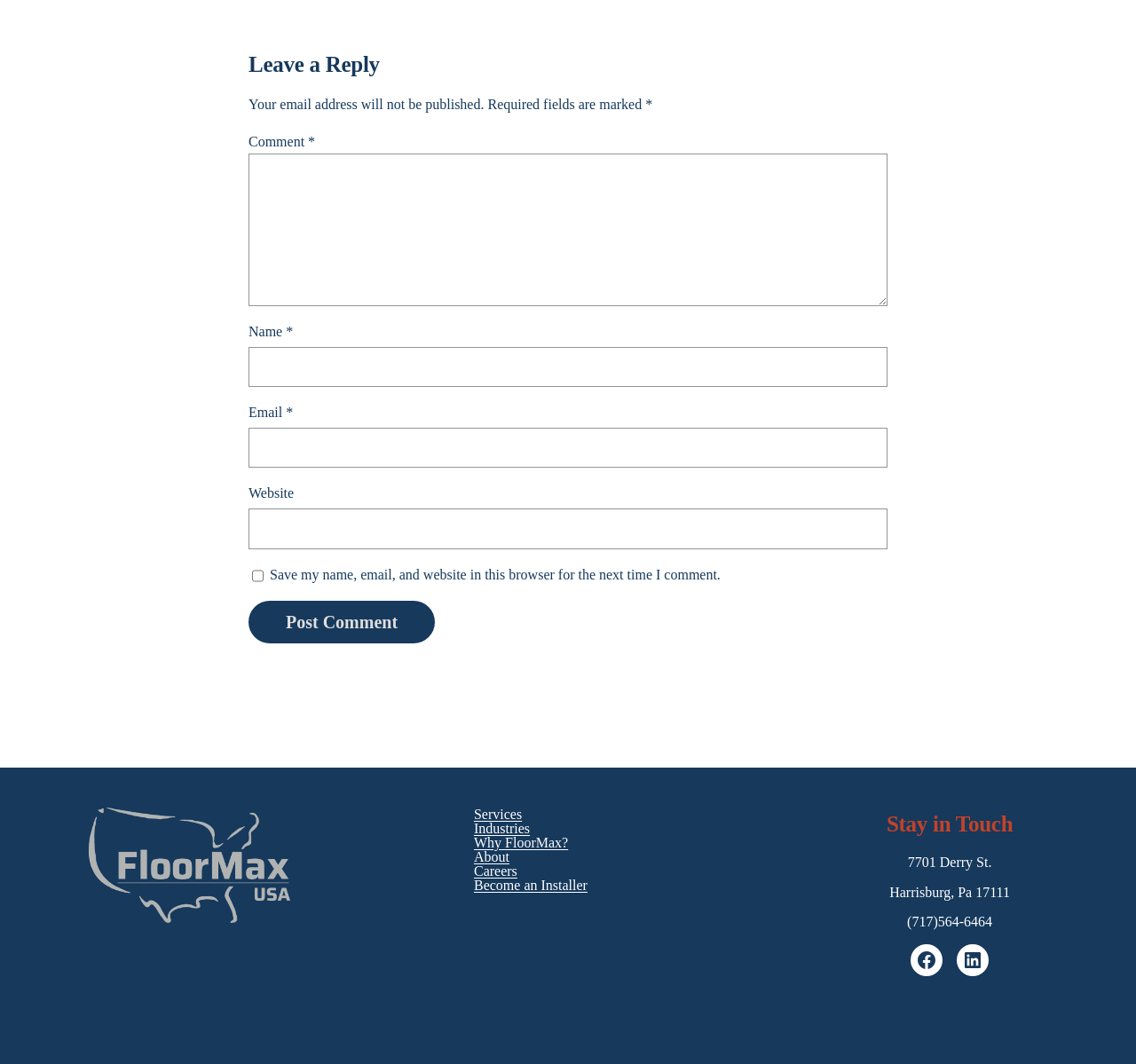What is the phone number listed on the webpage? Analyze the screenshot and reply with just one word or a short phrase.

(717)564-6464